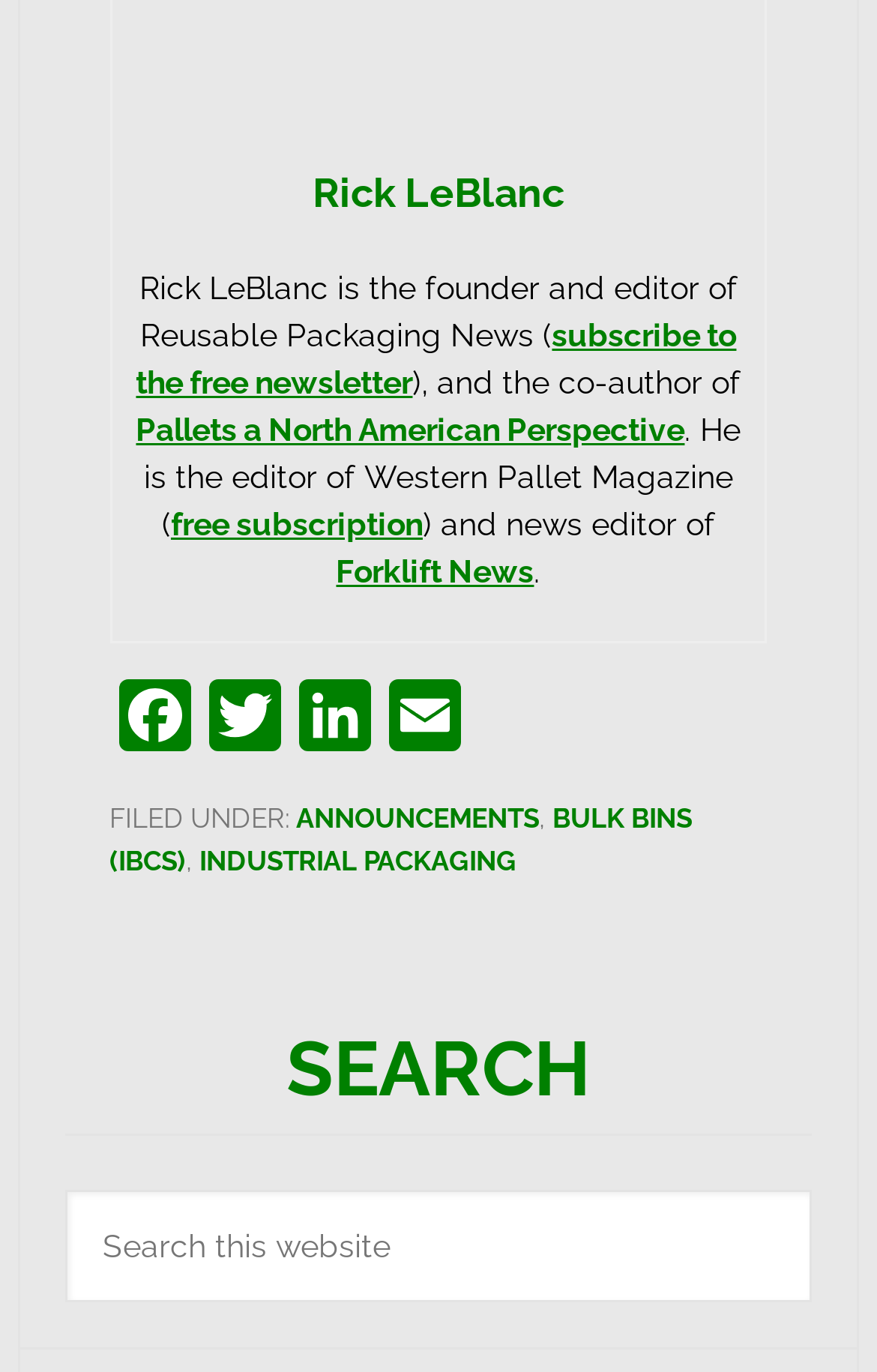Answer the question in one word or a short phrase:
How many categories are listed under 'FILED UNDER:'?

3